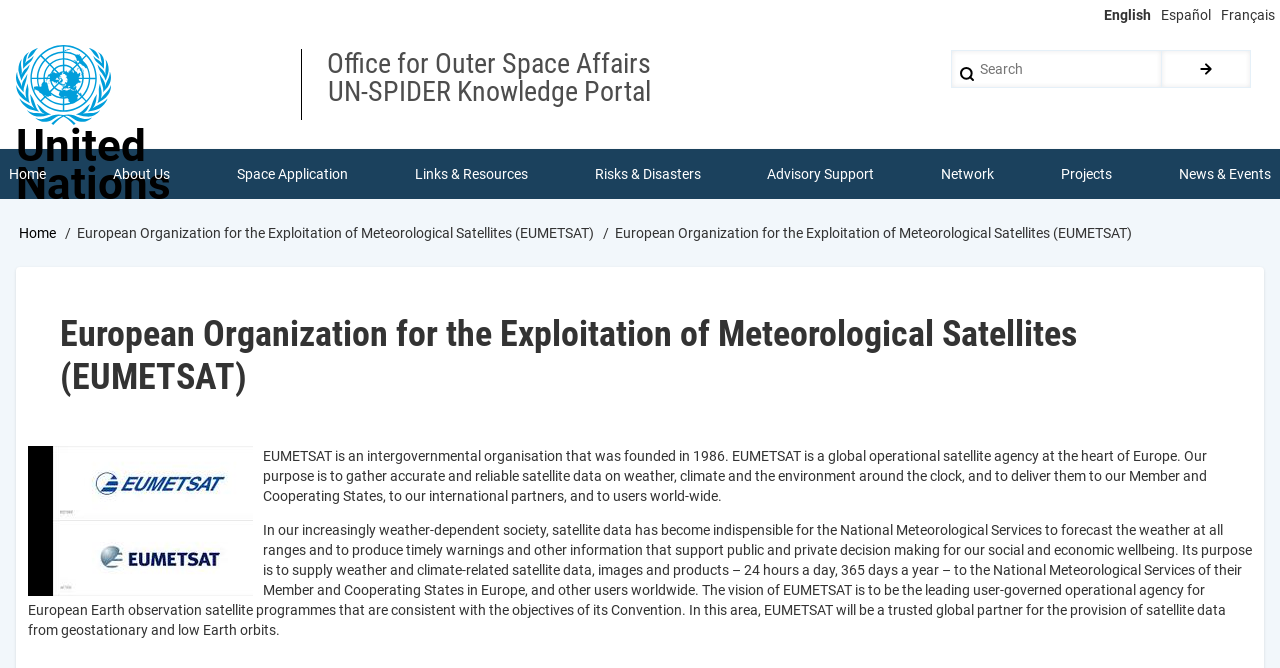Highlight the bounding box coordinates of the element that should be clicked to carry out the following instruction: "Search for something". The coordinates must be given as four float numbers ranging from 0 to 1, i.e., [left, top, right, bottom].

[0.743, 0.075, 0.907, 0.132]